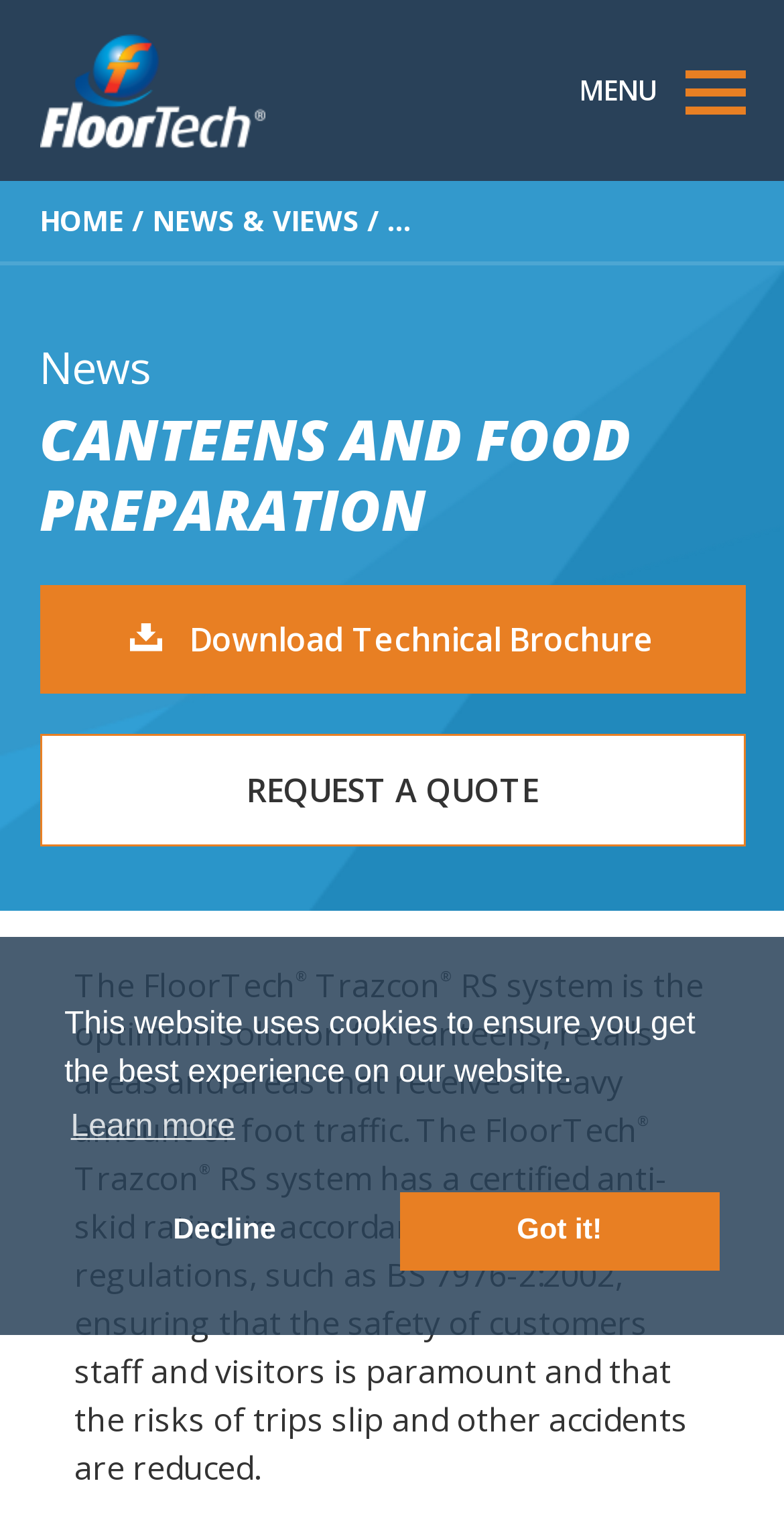Find the primary header on the webpage and provide its text.

CANTEENS AND FOOD PREPARATION